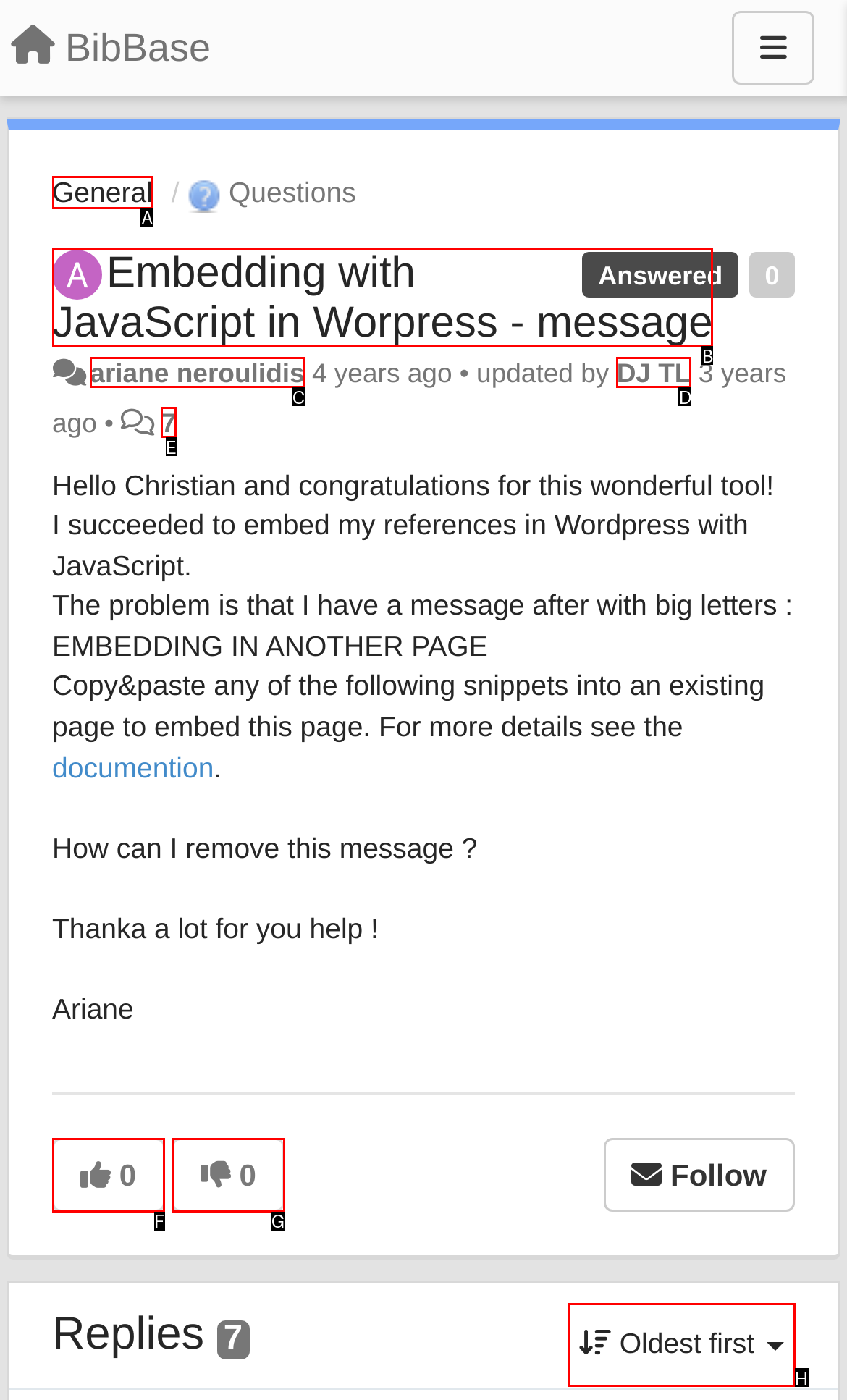Identify the HTML element that corresponds to the following description: Oldest first. Provide the letter of the correct option from the presented choices.

H